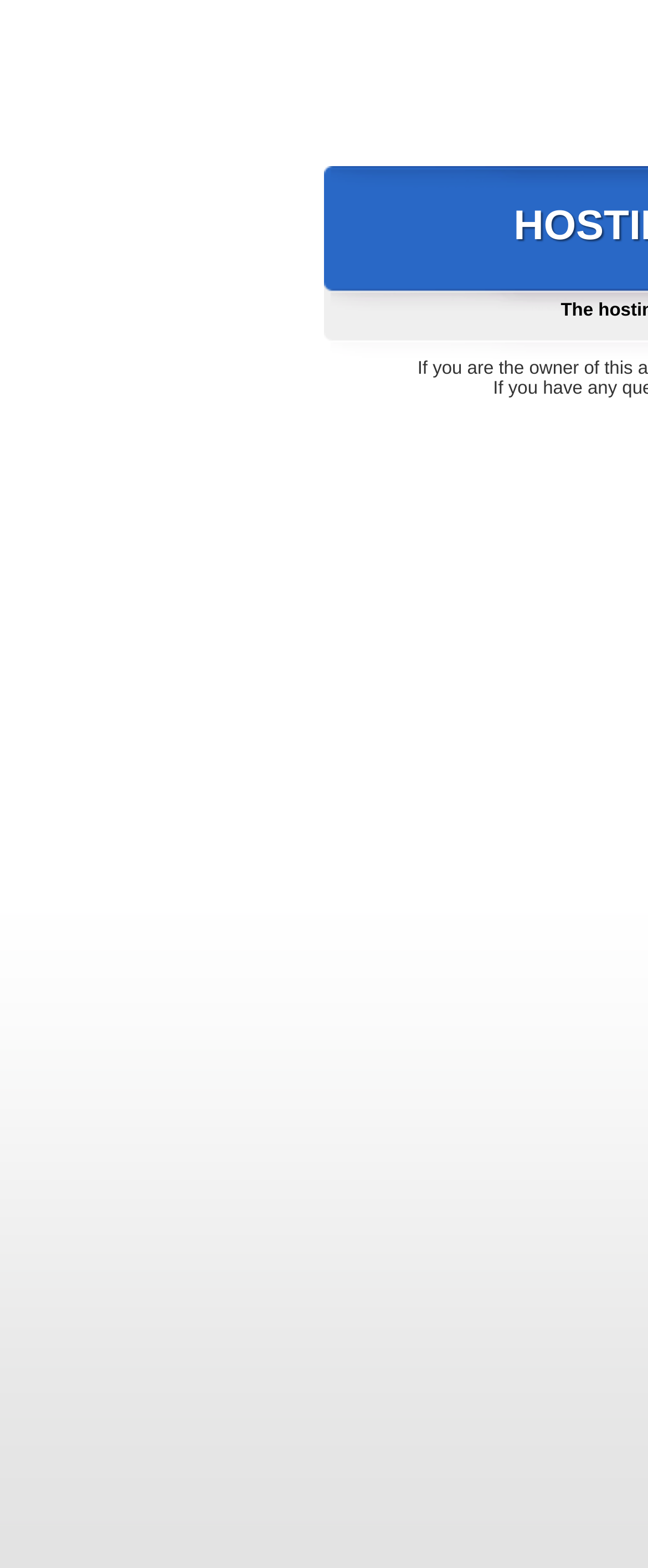Please identify the primary heading on the webpage and return its text.

HOSTING ACCOUNT EXPIRED